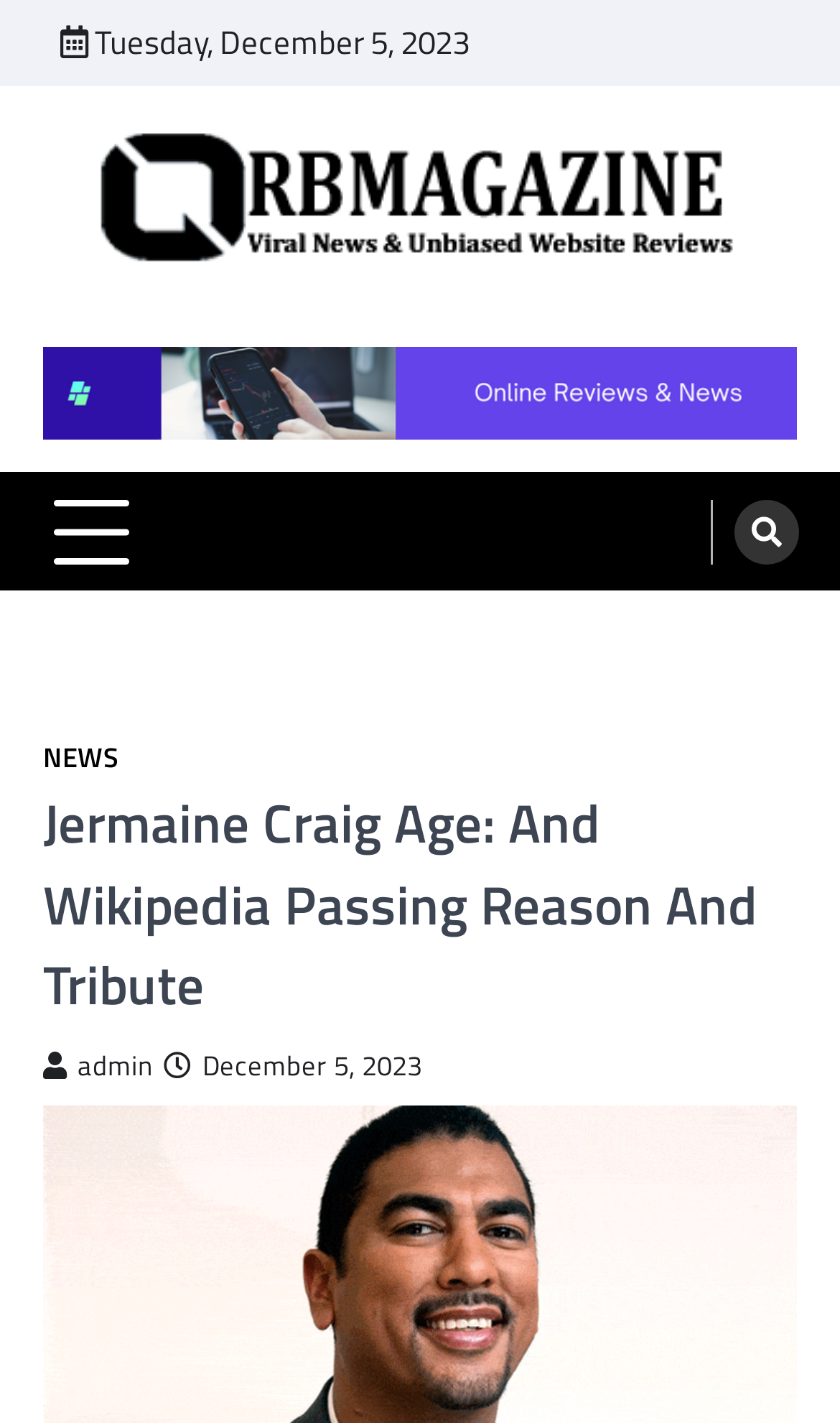Identify and extract the main heading of the webpage.

Orbmagazine – Online Shopping Review & Latest News